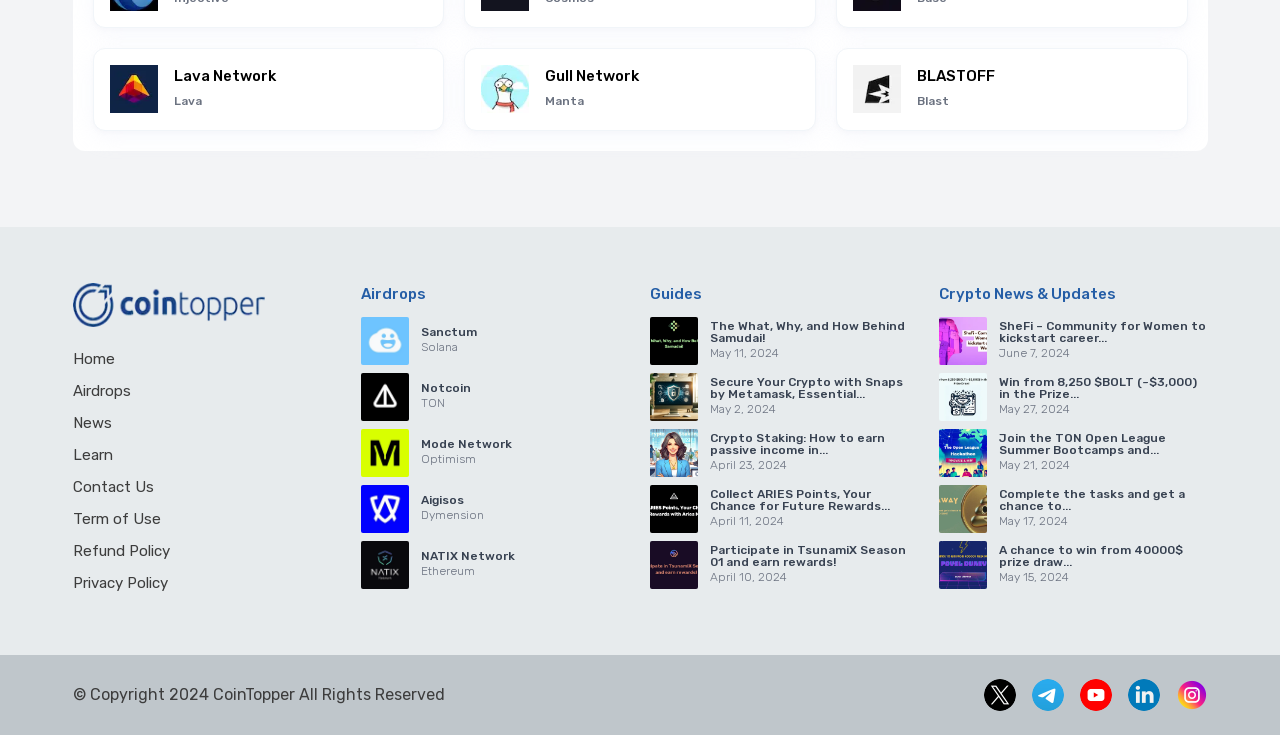Please pinpoint the bounding box coordinates for the region I should click to adhere to this instruction: "Go to Home".

[0.057, 0.476, 0.089, 0.5]